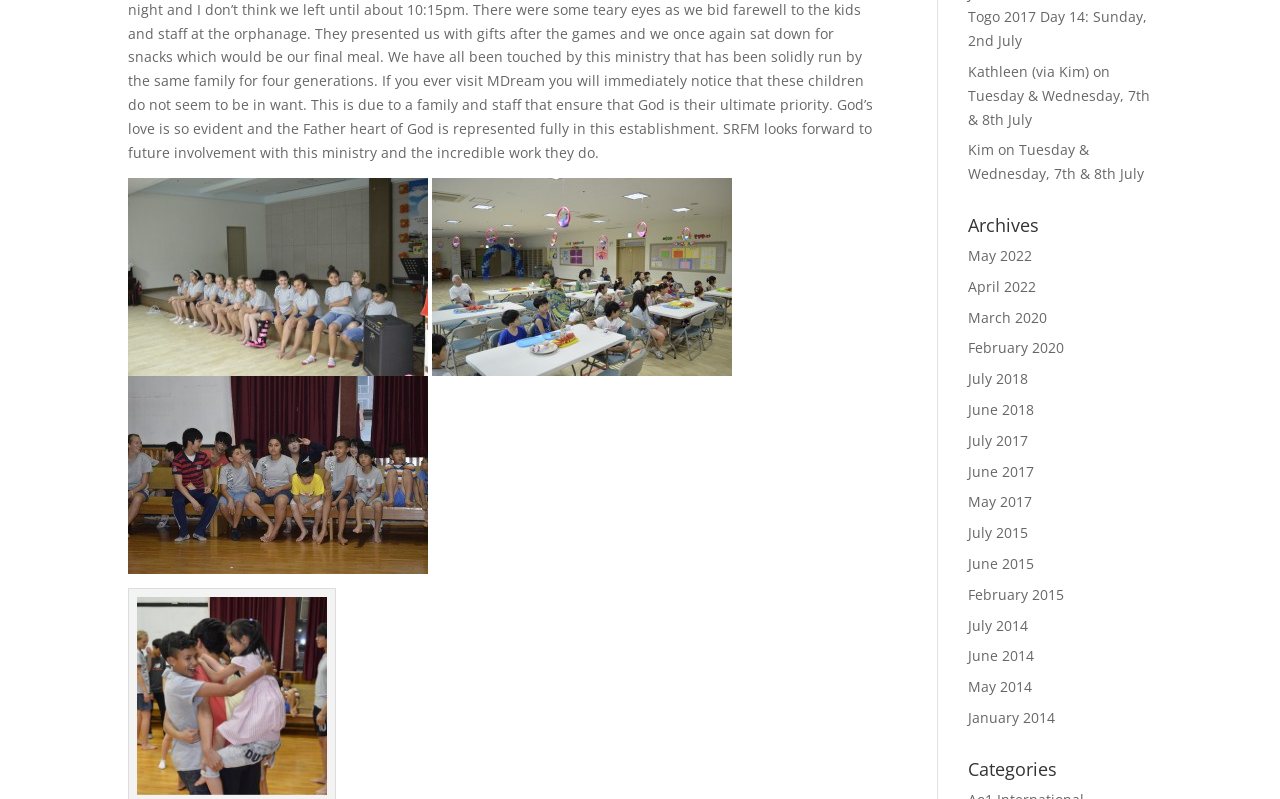Please specify the bounding box coordinates in the format (top-left x, top-left y, bottom-right x, bottom-right y), with values ranging from 0 to 1. Identify the bounding box for the UI component described as follows: February 2015

[0.756, 0.732, 0.831, 0.756]